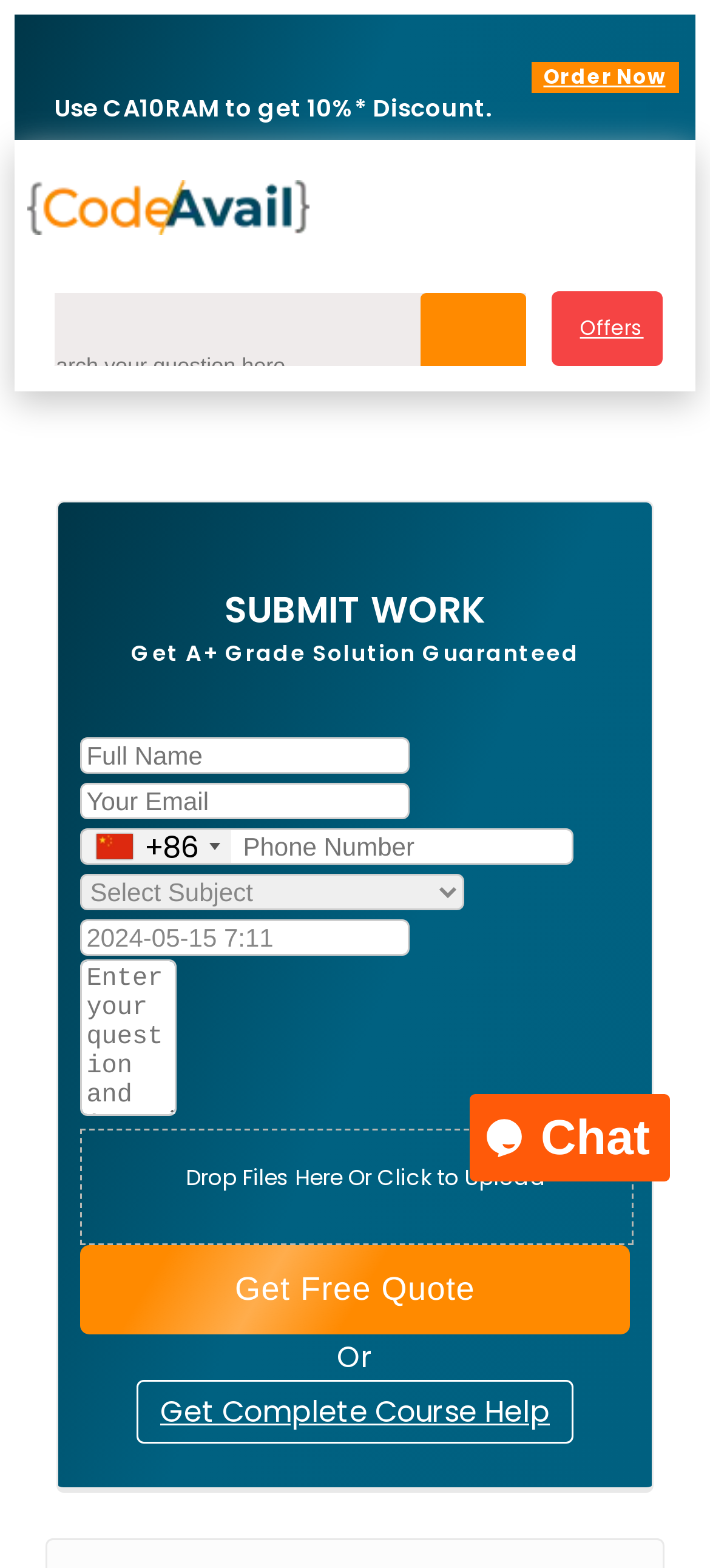Please determine the bounding box coordinates of the element's region to click for the following instruction: "Search for a question".

[0.015, 0.186, 0.74, 0.279]